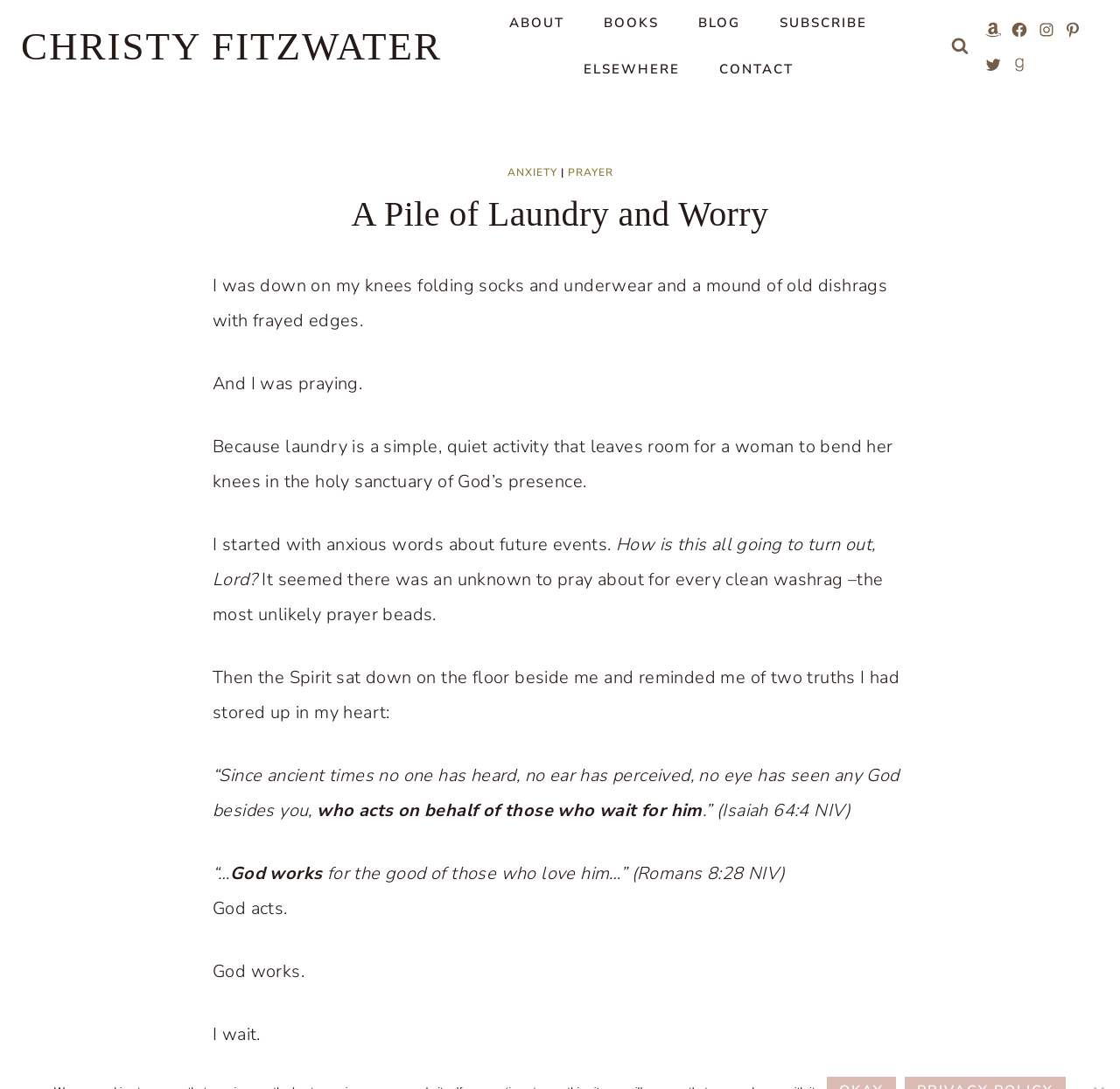What is the blogger's response to God's actions?
Please look at the screenshot and answer in one word or a short phrase.

I wait